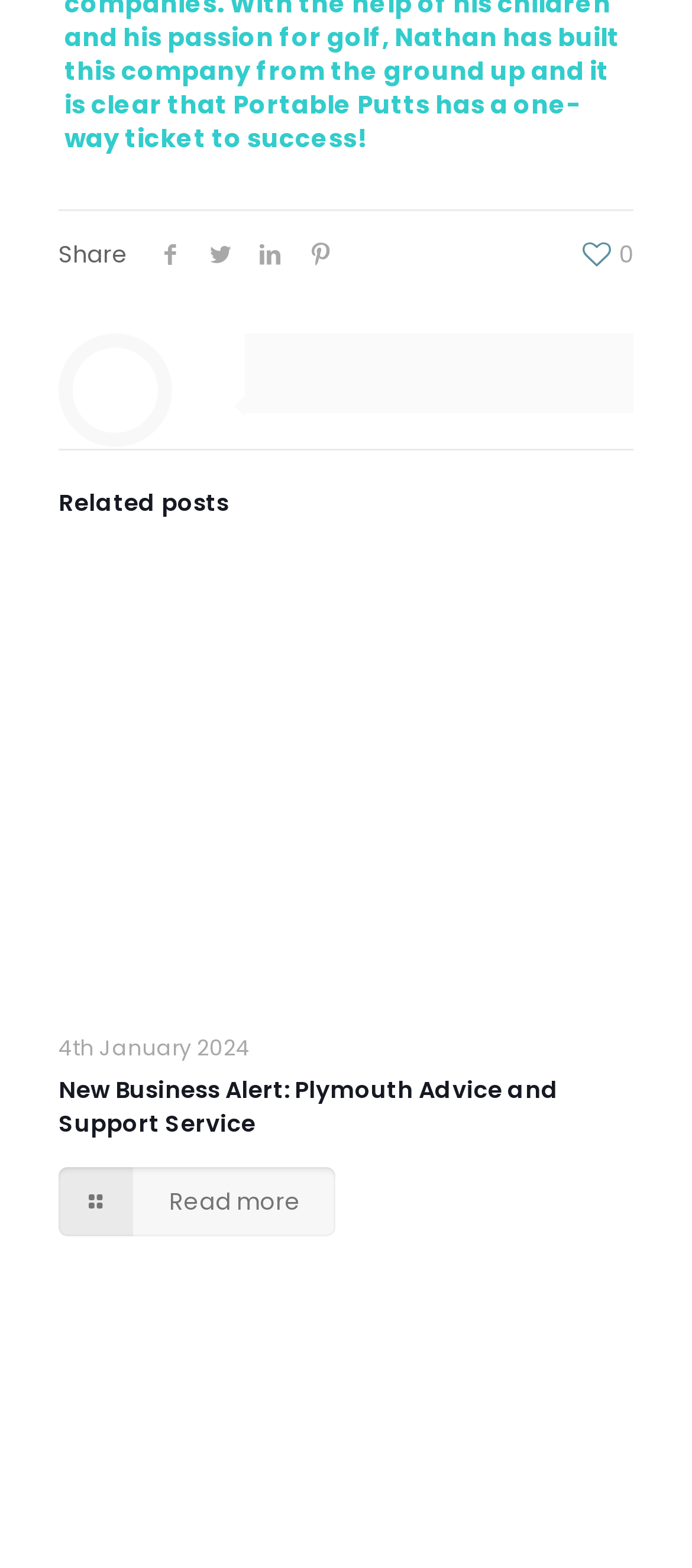Can you specify the bounding box coordinates of the area that needs to be clicked to fulfill the following instruction: "Get details"?

[0.823, 0.392, 0.89, 0.422]